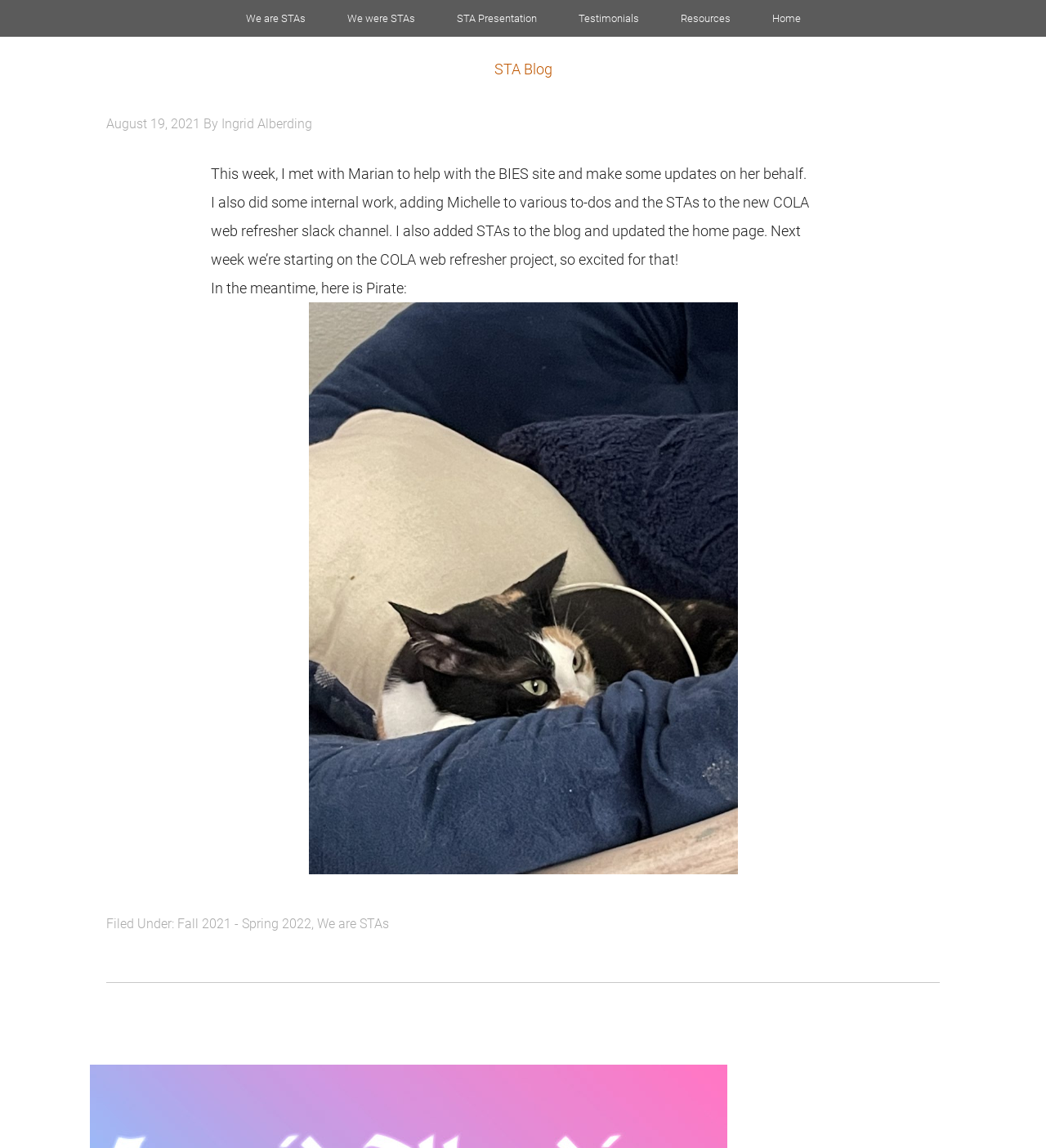Using the information in the image, give a detailed answer to the following question: What is the topic of the blog post?

The blog post discusses the author's activities related to STA, including meeting with Marian, adding Michelle to to-dos, and updating the home page. The content suggests that the topic is related to STA updates.